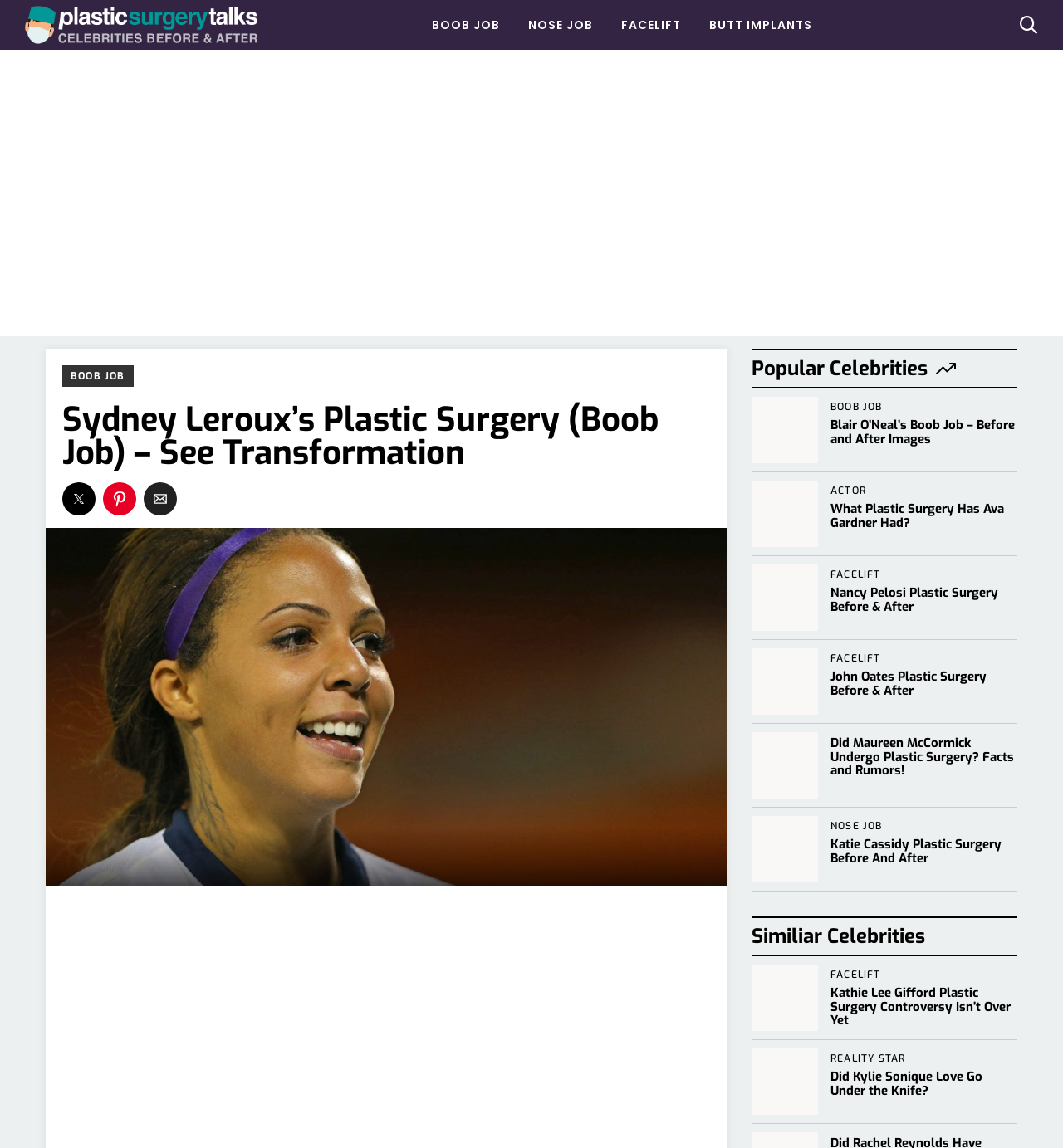Determine the bounding box for the described HTML element: "parent_node: BOOB JOB". Ensure the coordinates are four float numbers between 0 and 1 in the format [left, top, right, bottom].

[0.023, 0.0, 0.242, 0.043]